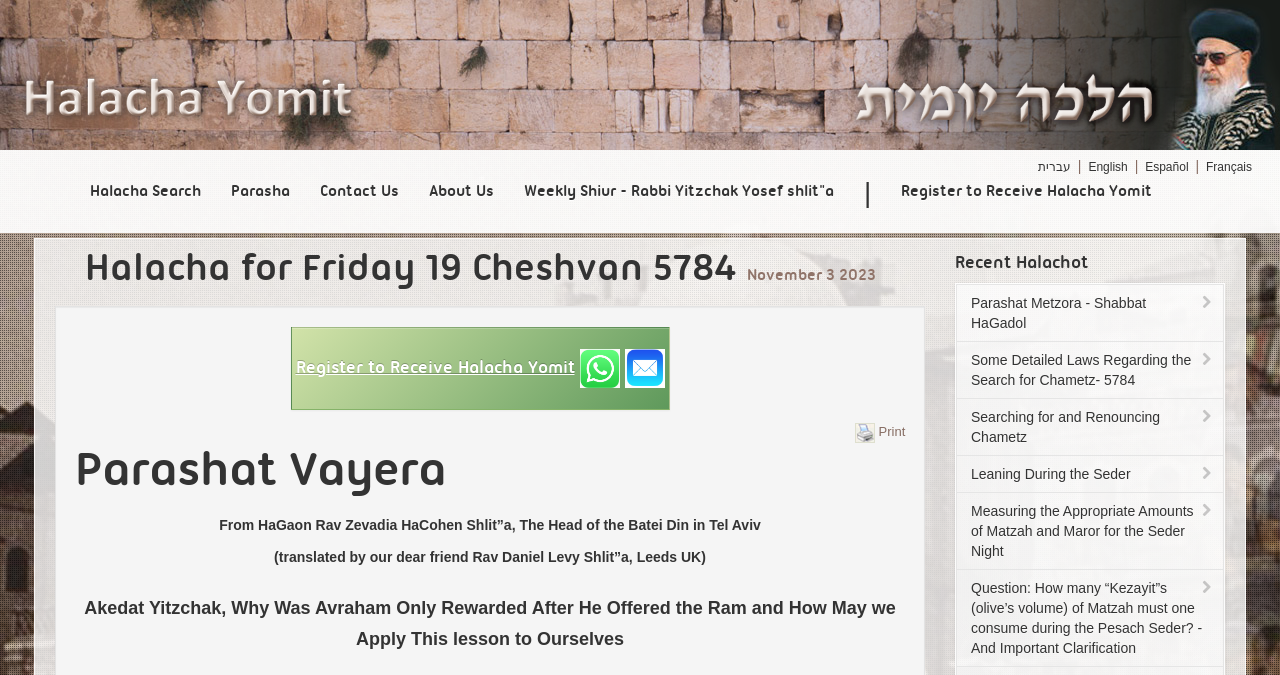Could you locate the bounding box coordinates for the section that should be clicked to accomplish this task: "View recent halachot".

[0.746, 0.376, 0.957, 0.405]